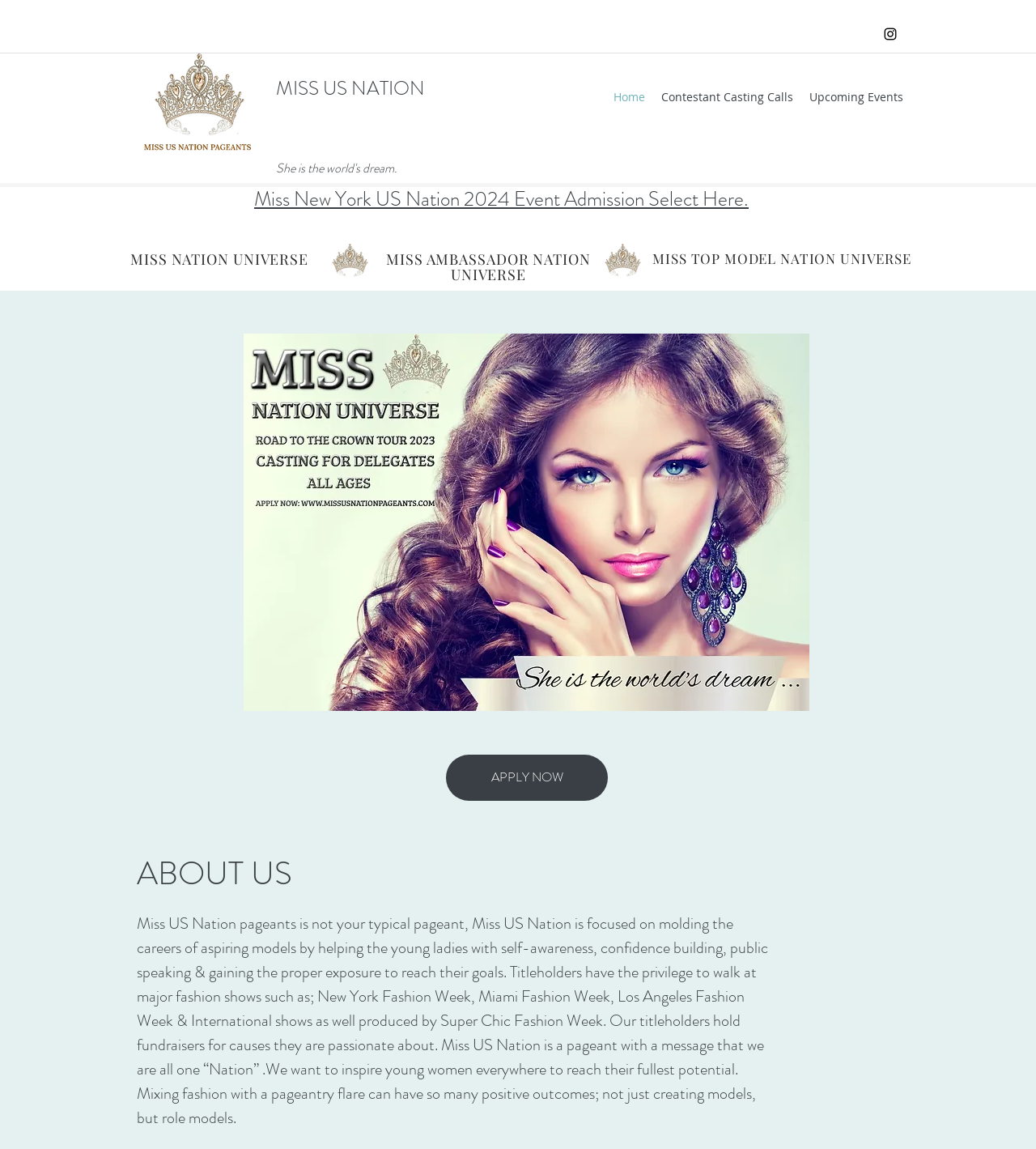Please look at the image and answer the question with a detailed explanation: What is the event mentioned on the webpage?

I found the heading element at [0.245, 0.163, 0.841, 0.185] which mentions 'Miss New York US Nation 2024 Event Admission Select Here'.